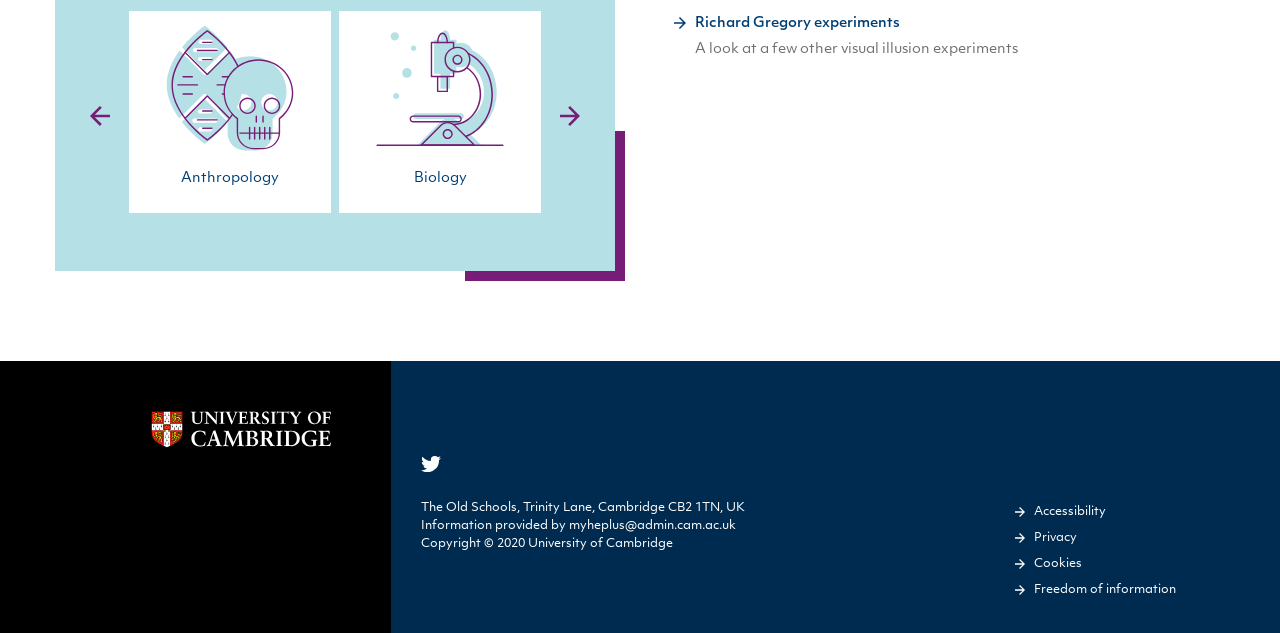Locate the bounding box coordinates of the UI element described by: "Richard Gregory experiments". The bounding box coordinates should consist of four float numbers between 0 and 1, i.e., [left, top, right, bottom].

[0.543, 0.02, 0.703, 0.053]